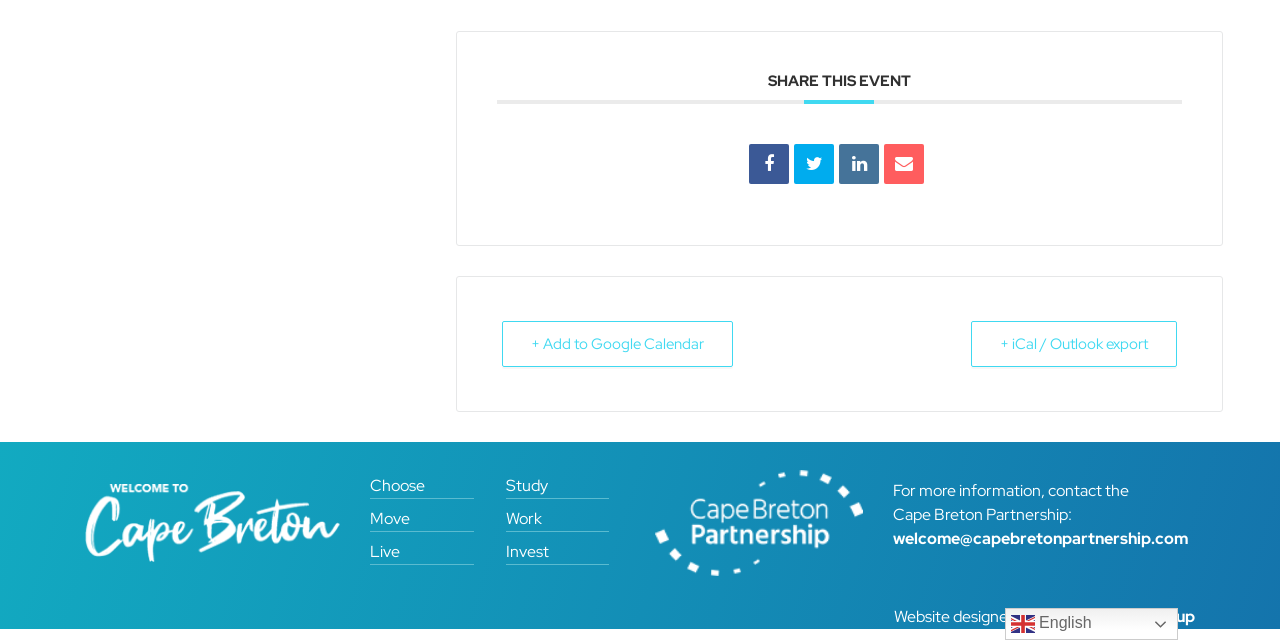Determine the bounding box for the UI element that matches this description: "Spiritual poetry".

None